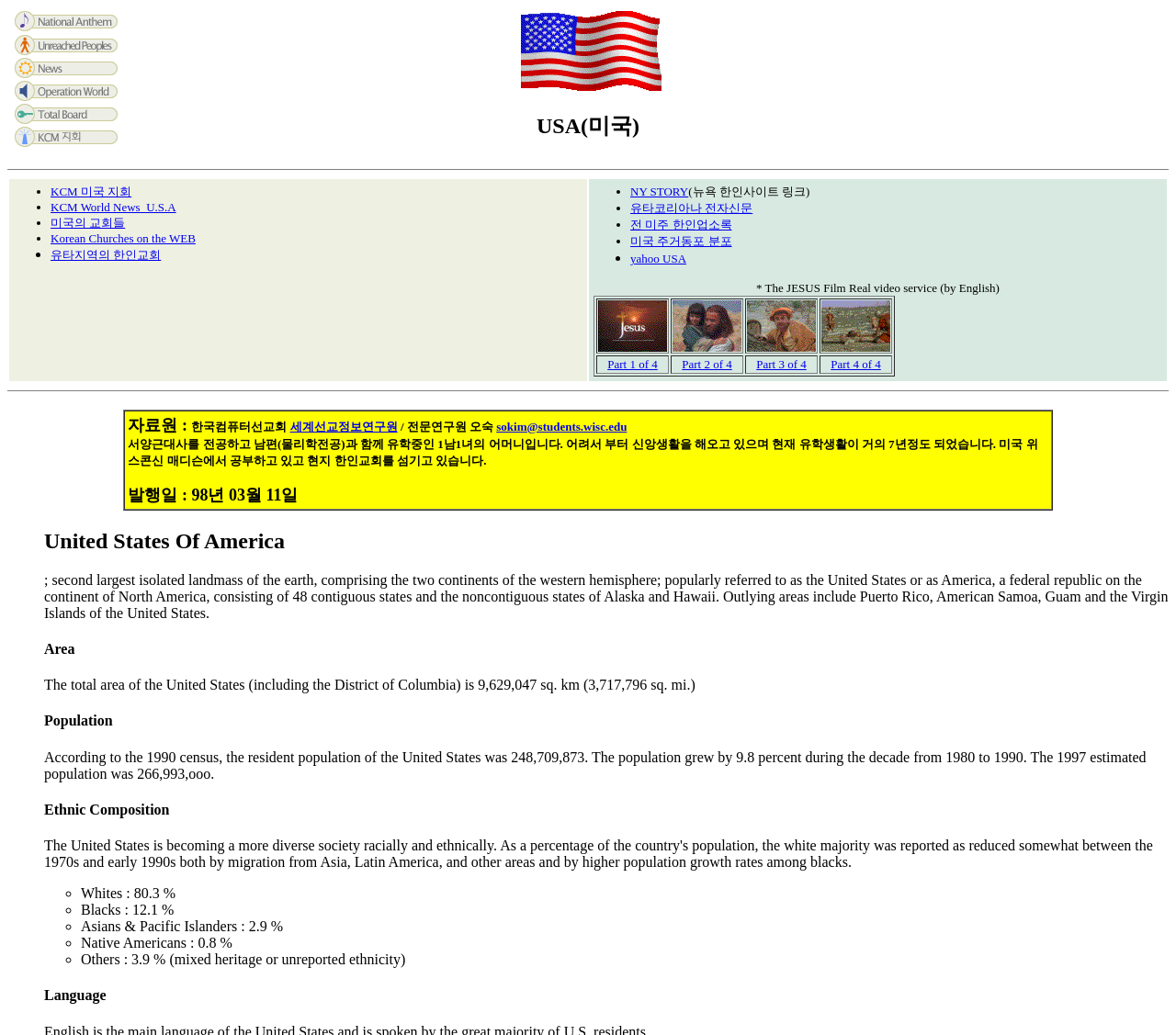What is the language of the webpage?
Please answer the question as detailed as possible.

The webpage contains text in both English and Korean, as seen in the links and headings, indicating that the language of the webpage is a mix of both English and Korean.